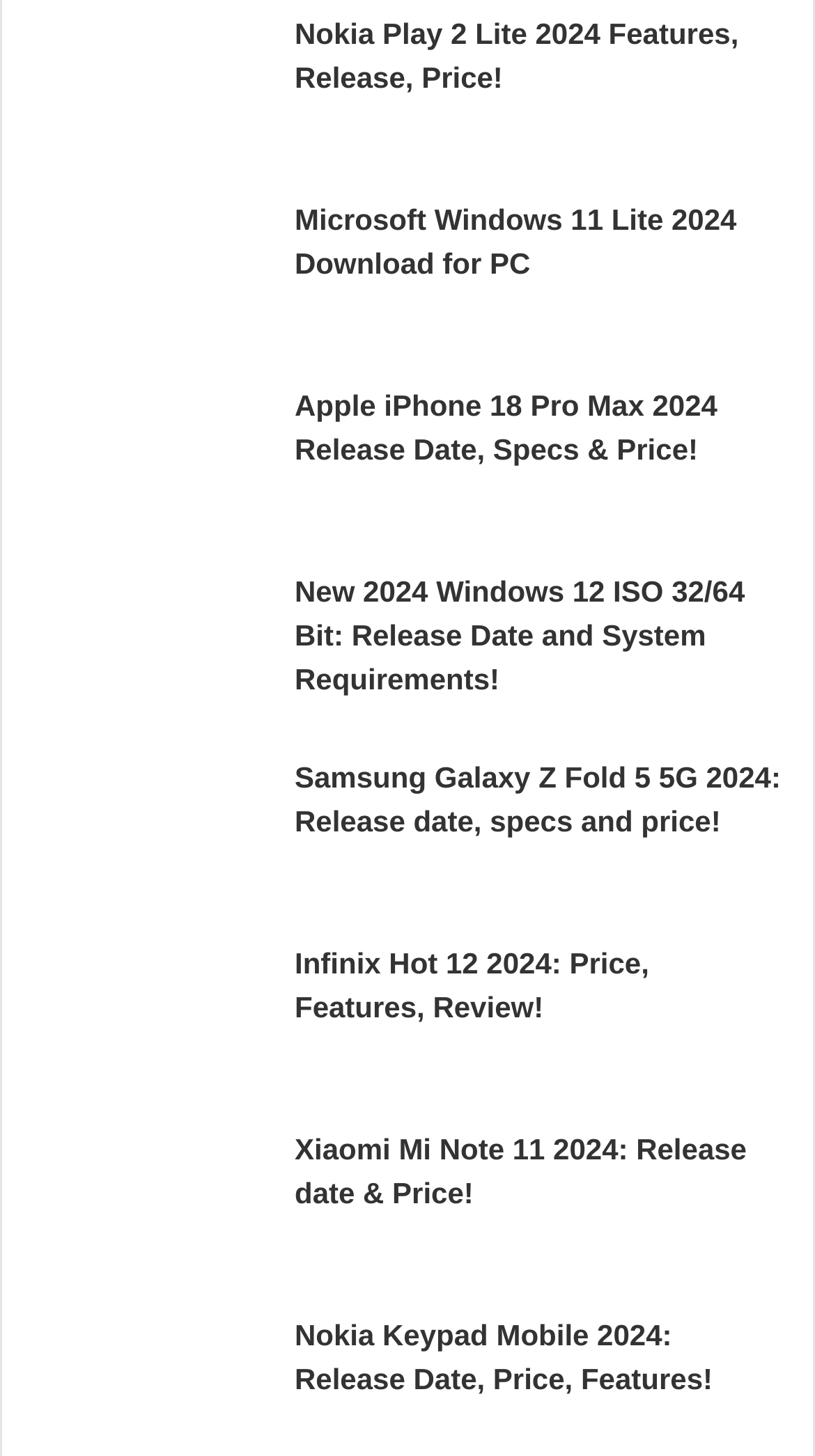How many links are there on the webpage?
From the image, provide a succinct answer in one word or a short phrase.

10